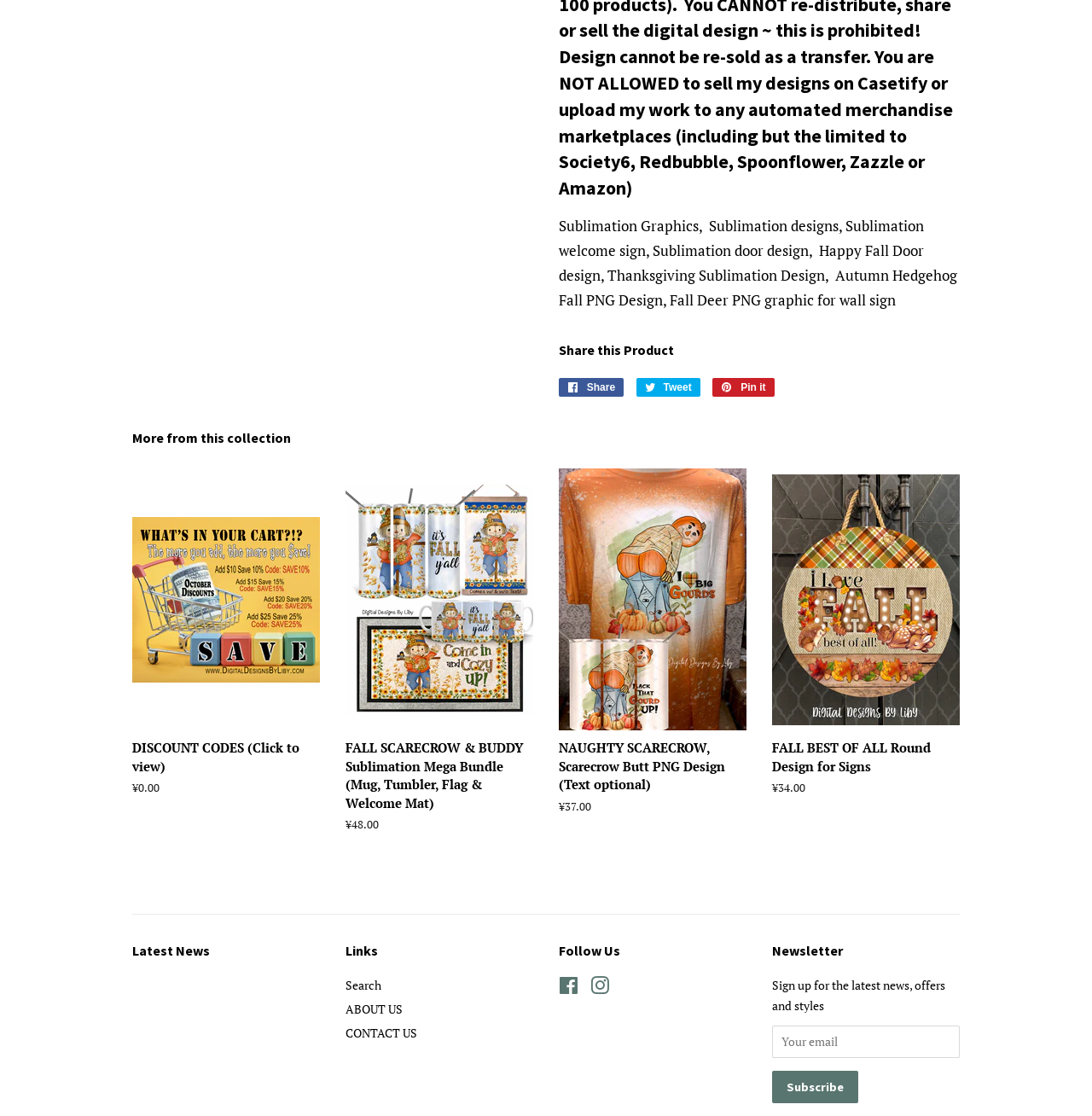Highlight the bounding box coordinates of the element that should be clicked to carry out the following instruction: "Subscribe to the newsletter". The coordinates must be given as four float numbers ranging from 0 to 1, i.e., [left, top, right, bottom].

[0.707, 0.959, 0.786, 0.989]